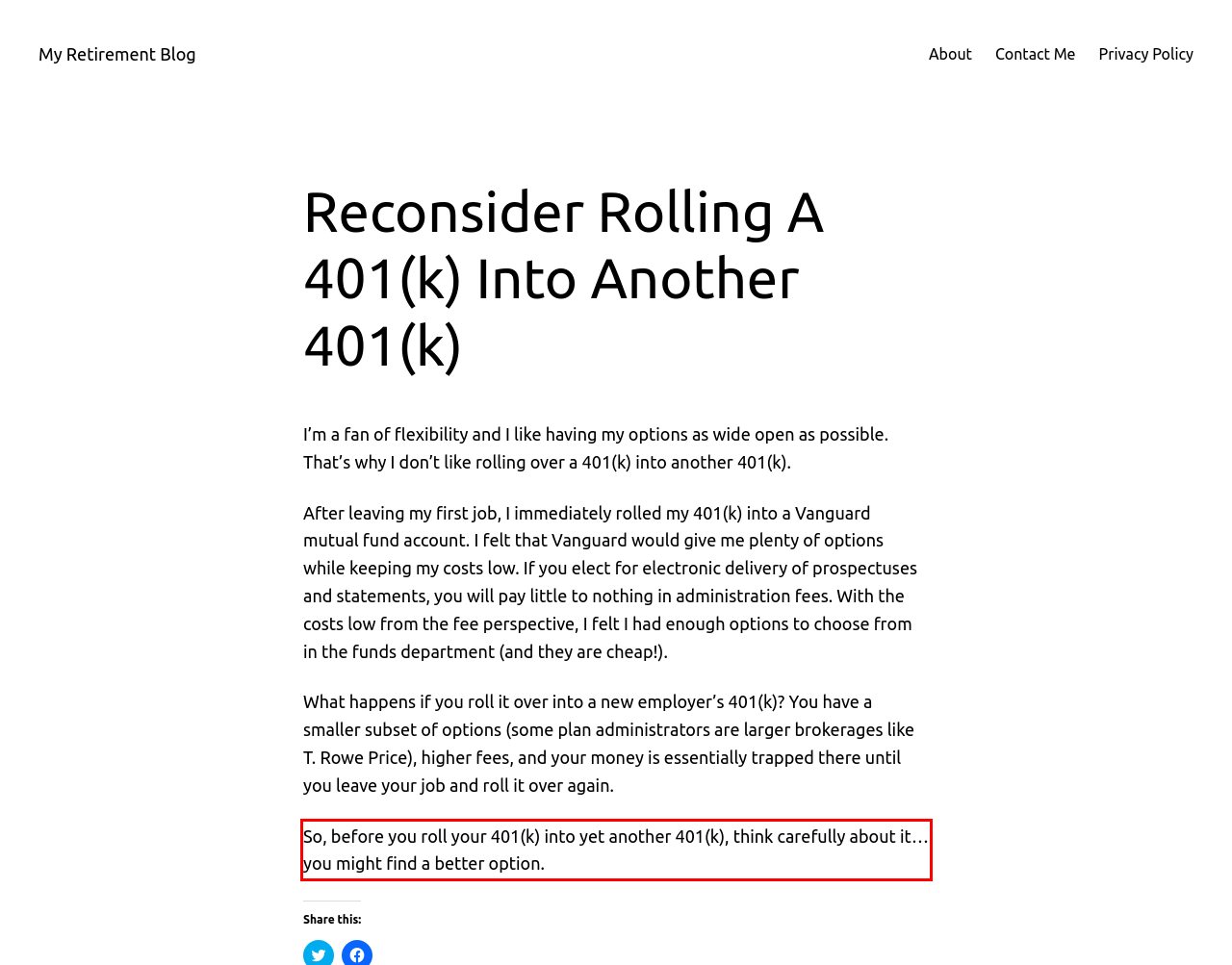Given a screenshot of a webpage with a red bounding box, please identify and retrieve the text inside the red rectangle.

So, before you roll your 401(k) into yet another 401(k), think carefully about it… you might find a better option.